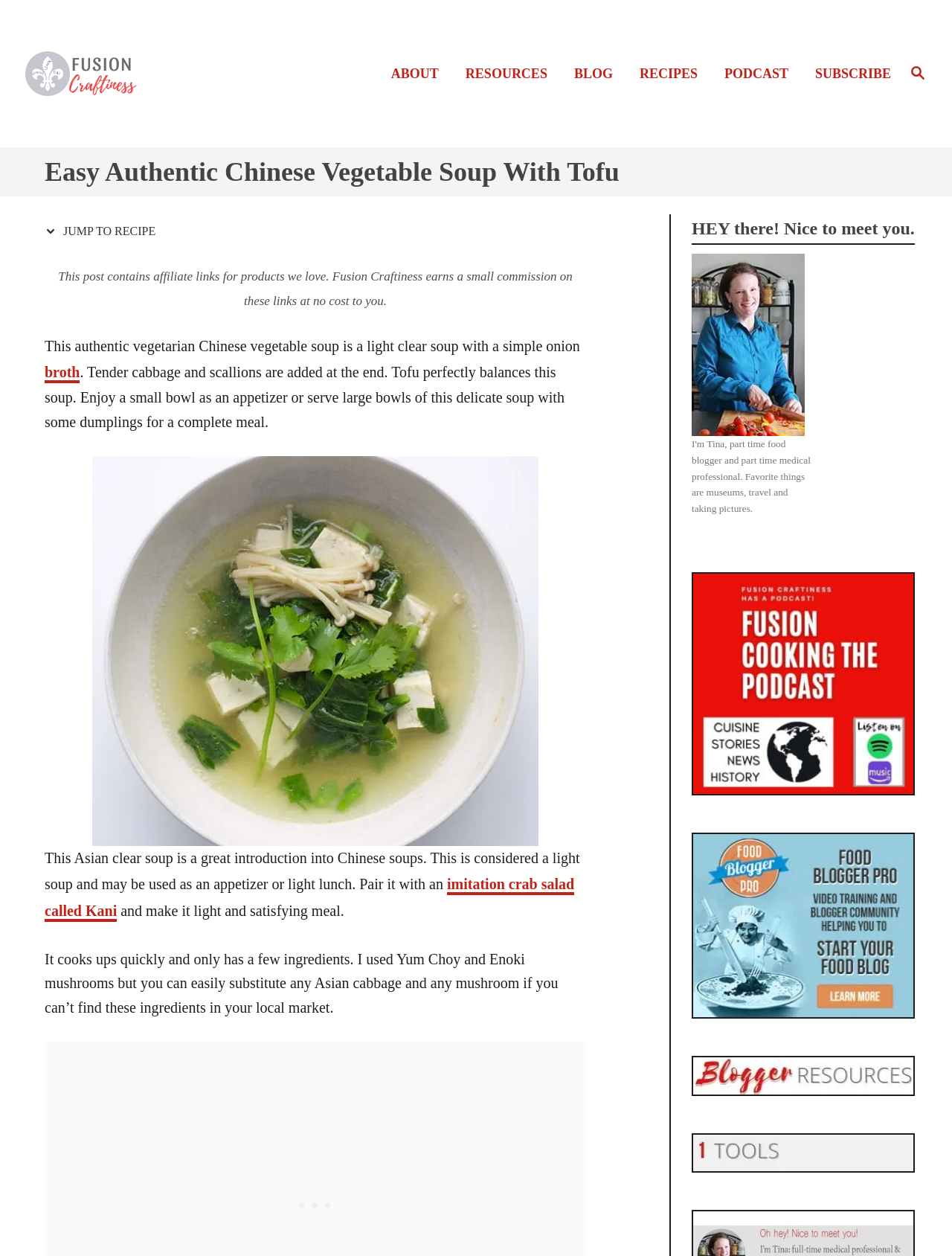Respond to the question below with a concise word or phrase:
What is the author's name?

Tina